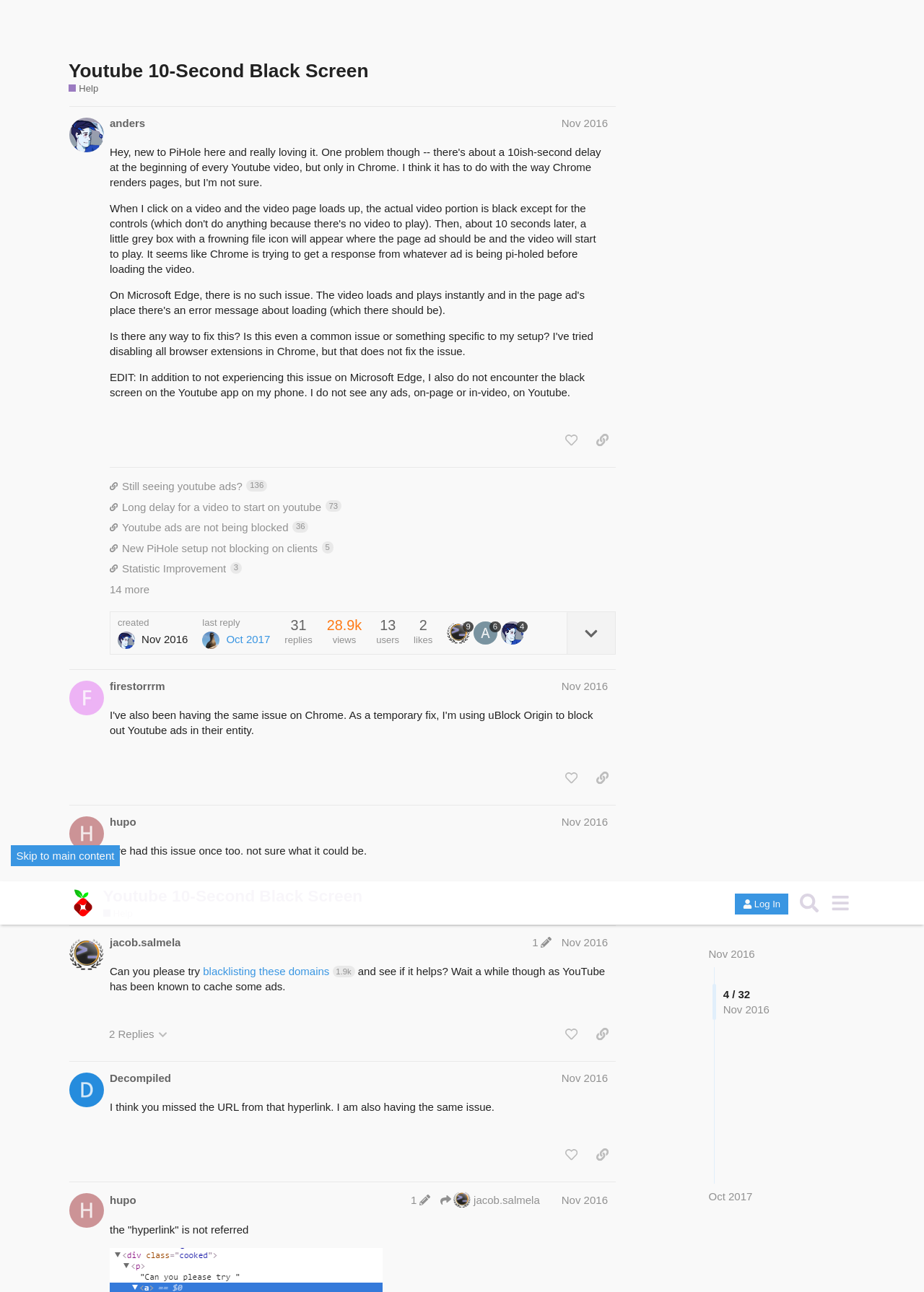How many posts are on this webpage?
Look at the image and respond with a one-word or short phrase answer.

10